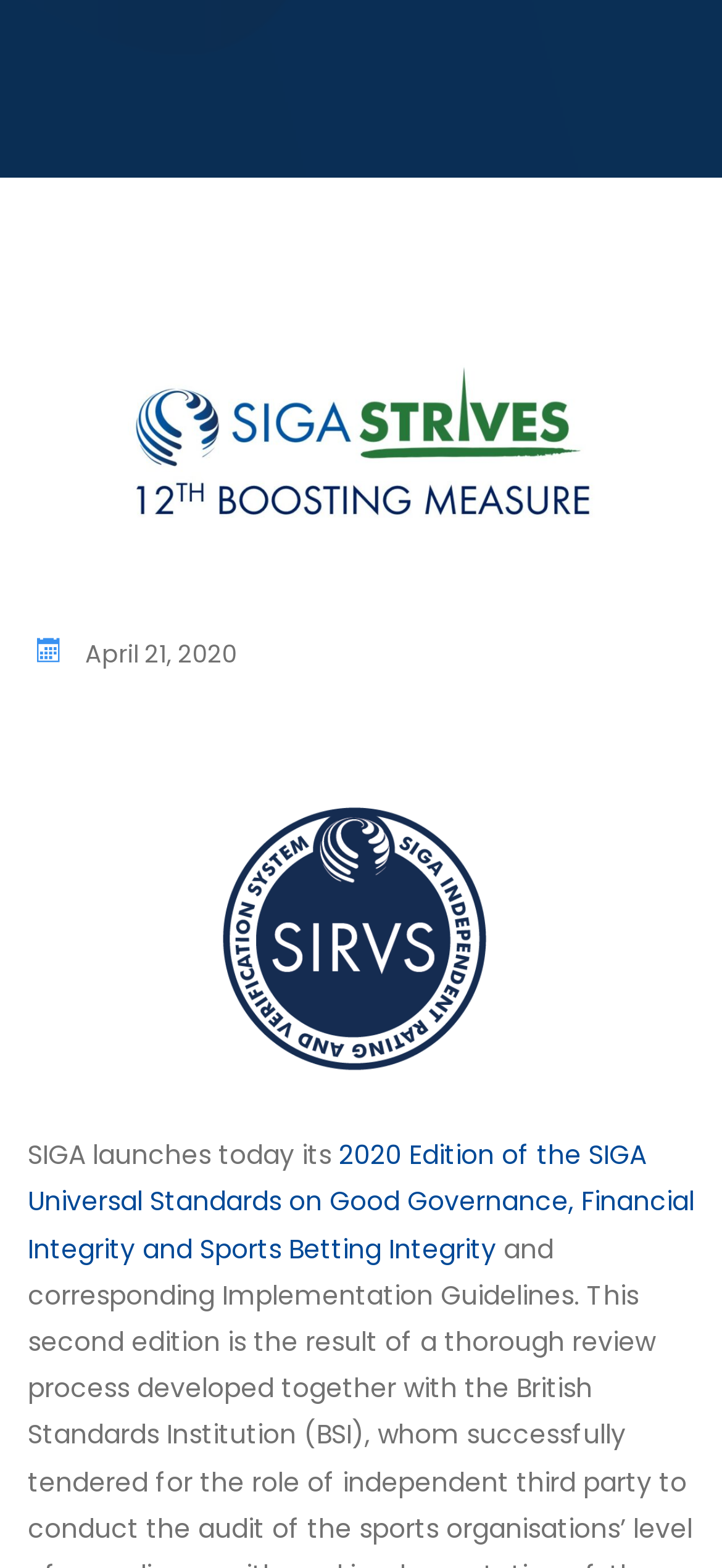From the element description SIGA Youth Forum, predict the bounding box coordinates of the UI element. The coordinates must be specified in the format (top-left x, top-left y, bottom-right x, bottom-right y) and should be within the 0 to 1 range.

[0.069, 0.02, 0.433, 0.044]